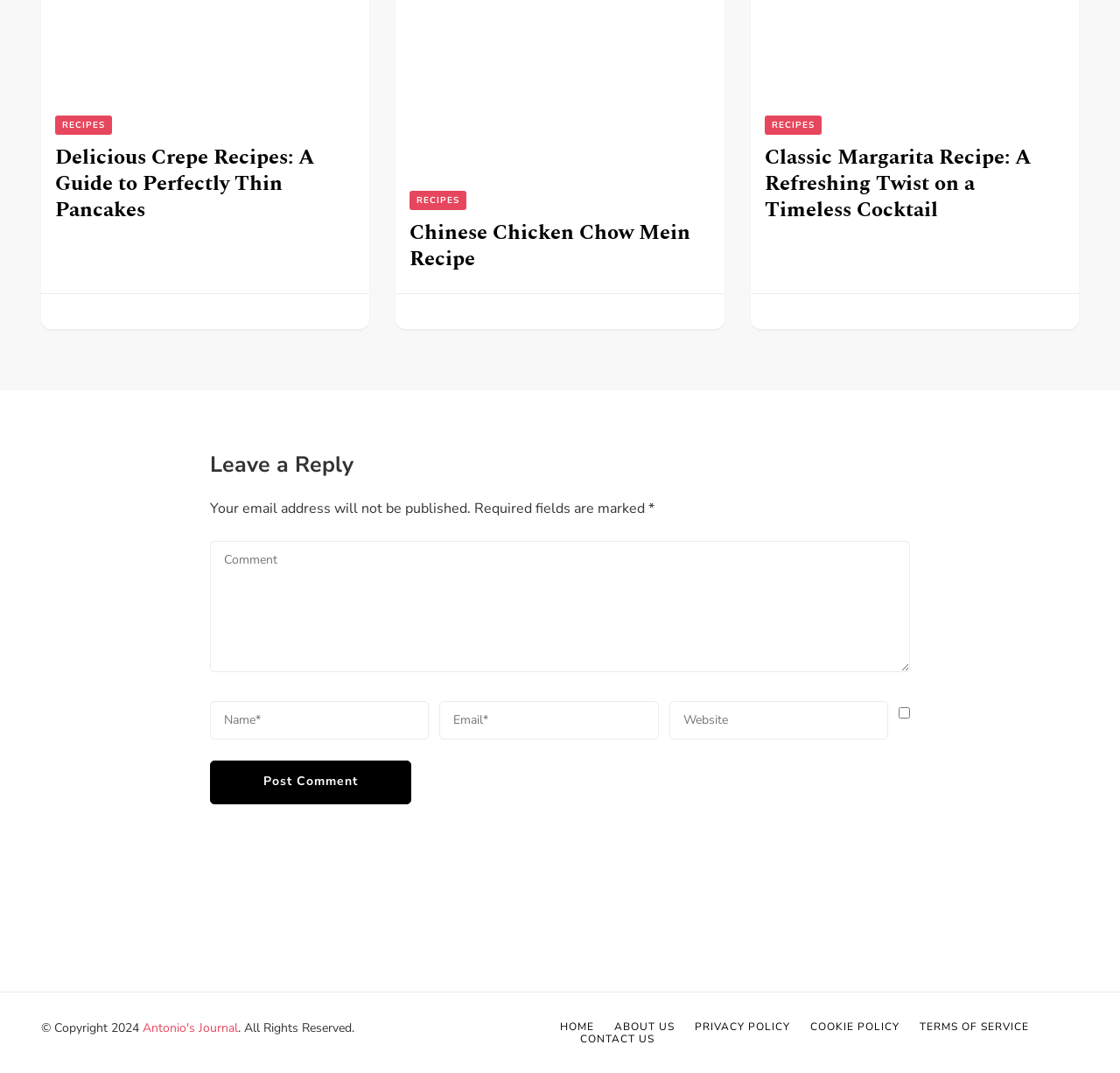Please find the bounding box coordinates of the element that you should click to achieve the following instruction: "Visit the 'HOME' page". The coordinates should be presented as four float numbers between 0 and 1: [left, top, right, bottom].

[0.5, 0.95, 0.53, 0.963]